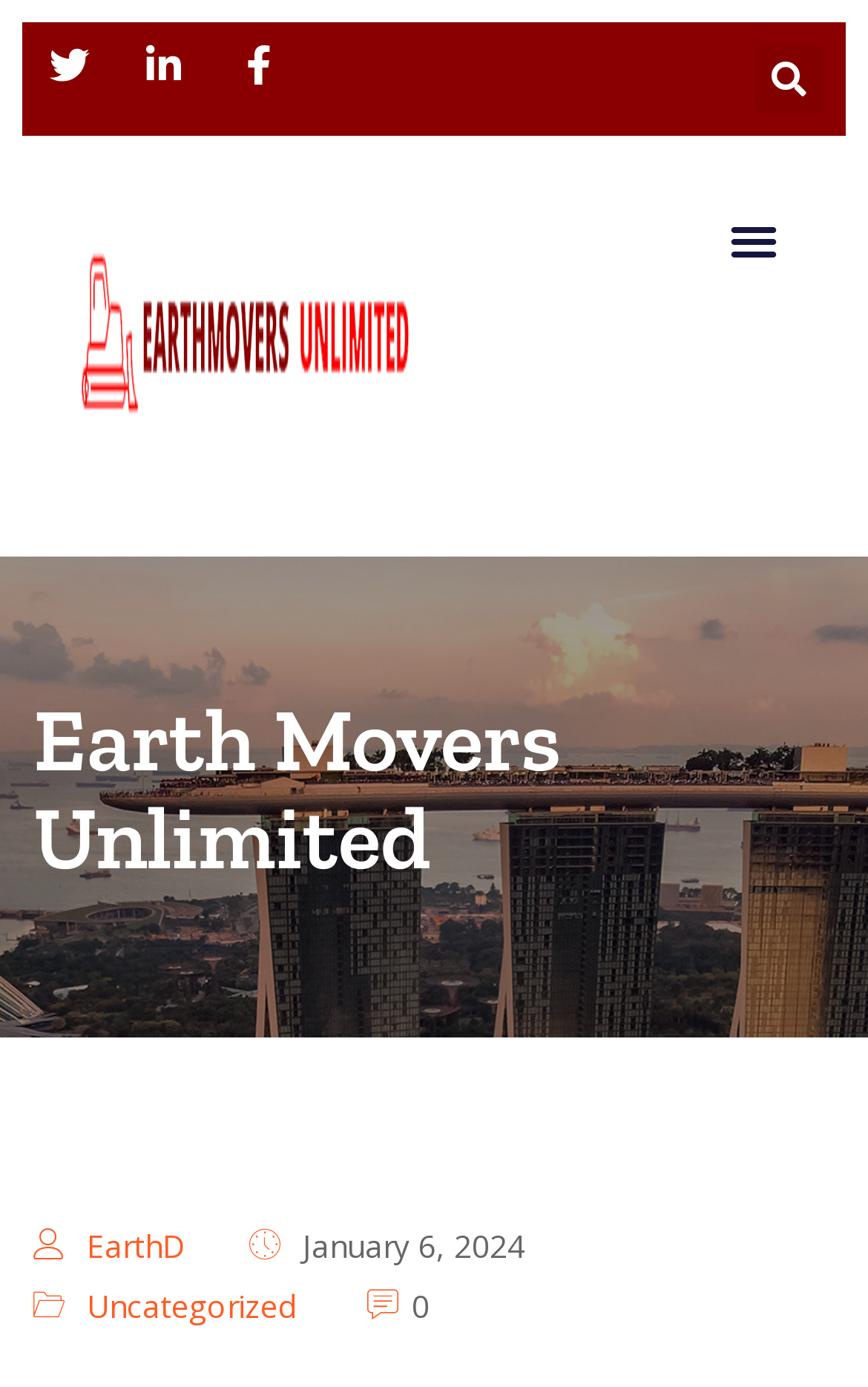By analyzing the image, answer the following question with a detailed response: What is the category of the article?

I found the category of the article by looking at the link element that says 'Uncategorized' which is located below the main heading 'Earth Movers Unlimited'.